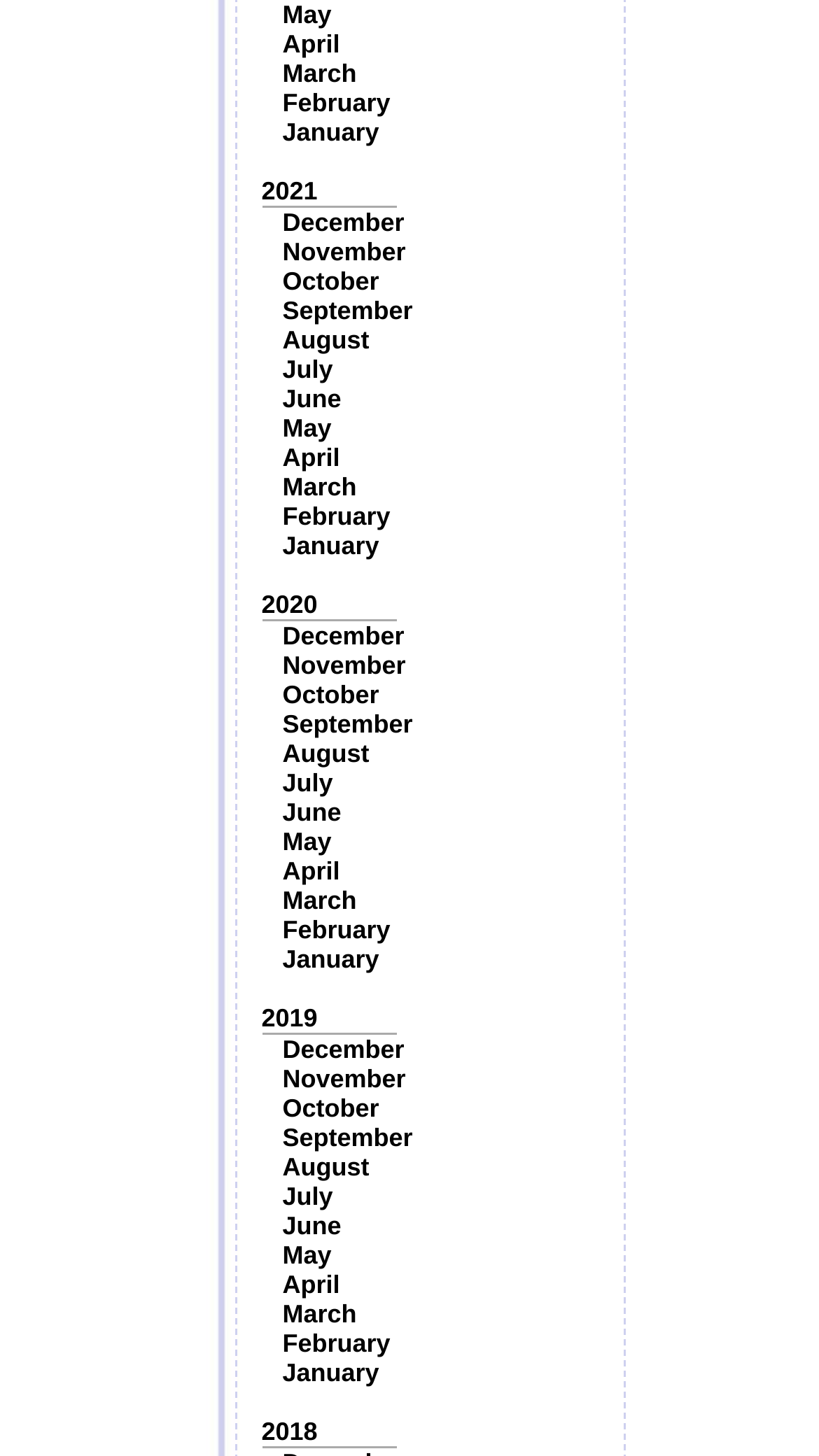How many years are listed on the webpage?
Please use the image to deliver a detailed and complete answer.

I observed that there are three links with year values: '2021', '2020', and '2019'. These links are scattered throughout the webpage, but they all have distinct bounding box coordinates, indicating that they are separate elements.